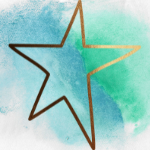What is the dominant color of the backdrop?
Provide an in-depth and detailed explanation in response to the question.

The caption describes the backdrop as a 'soft blend of watercolor textures in calming shades of teal and light blue', indicating that these two colors are the primary components of the backdrop.